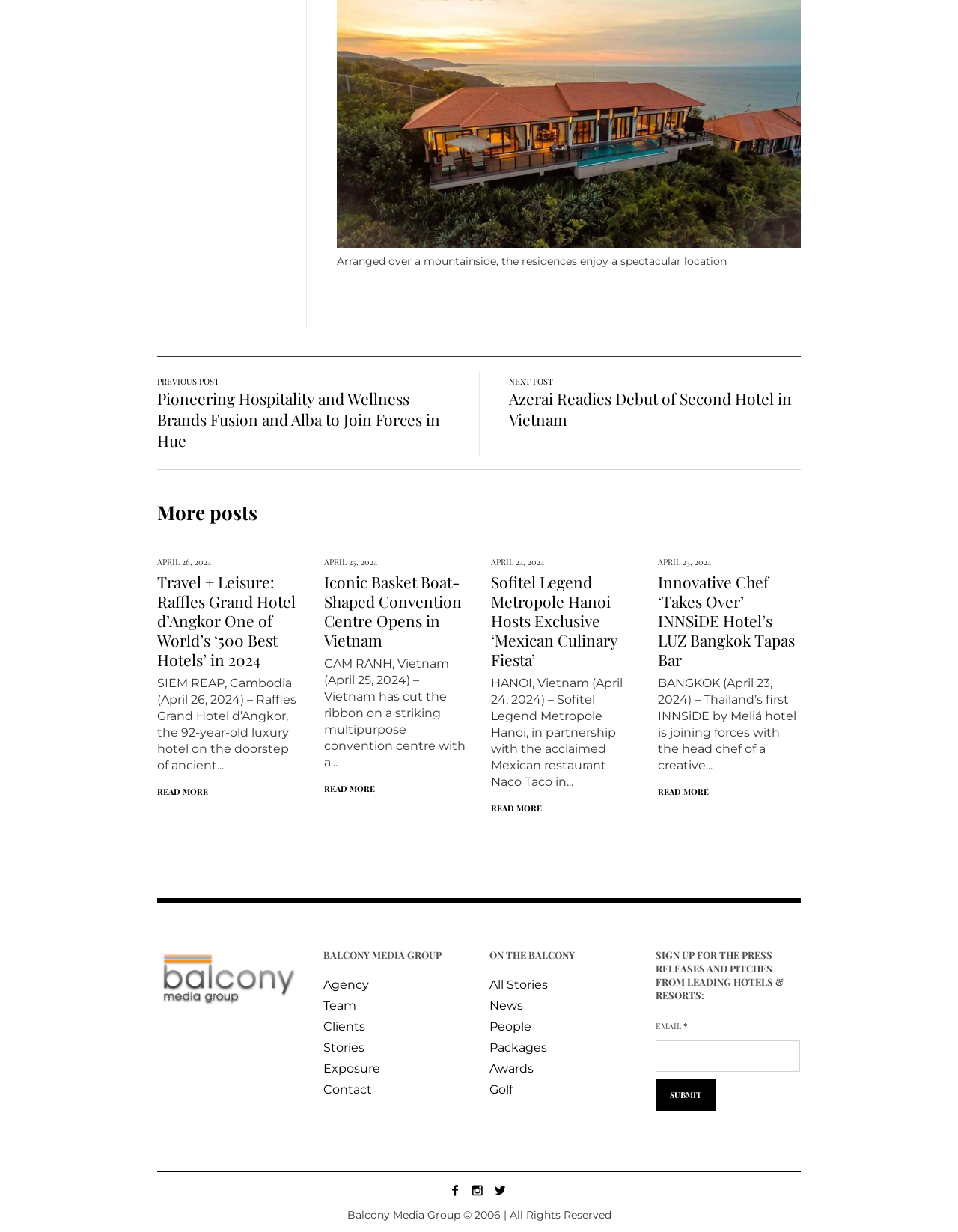Can you find the bounding box coordinates for the element to click on to achieve the instruction: "Click on 'PREVIOUS POST'"?

[0.164, 0.305, 0.229, 0.314]